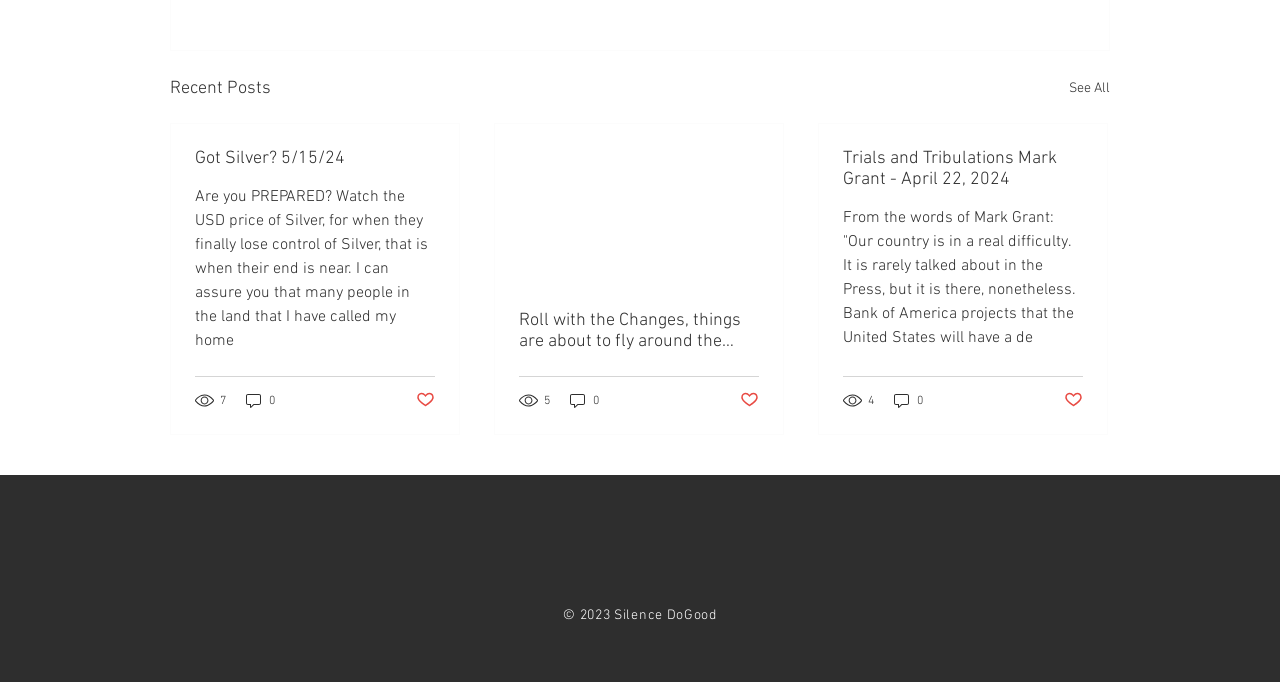Determine the bounding box coordinates of the region to click in order to accomplish the following instruction: "Click on the 'Roll with the Changes' link". Provide the coordinates as four float numbers between 0 and 1, specifically [left, top, right, bottom].

[0.405, 0.454, 0.593, 0.516]